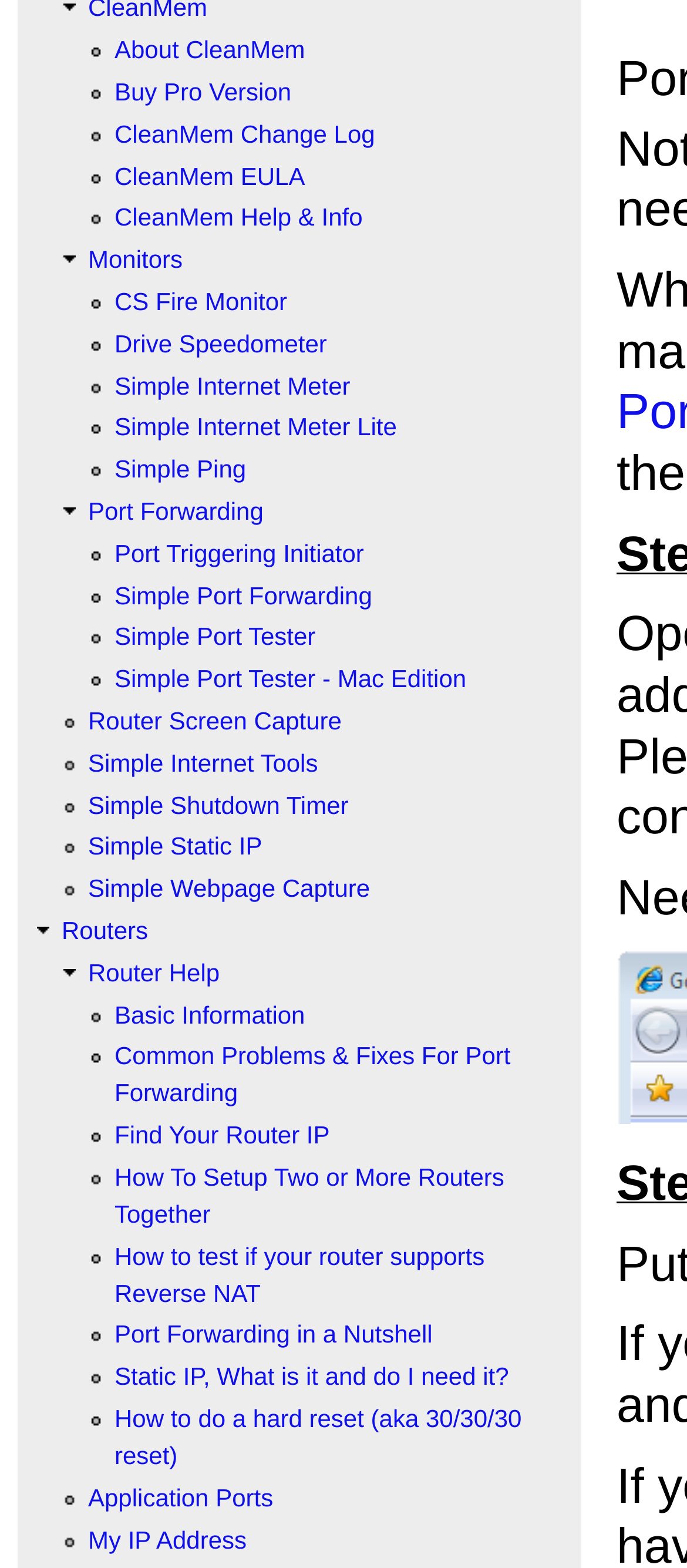Find the bounding box coordinates for the area you need to click to carry out the instruction: "Click on About CleanMem". The coordinates should be four float numbers between 0 and 1, indicated as [left, top, right, bottom].

[0.167, 0.023, 0.444, 0.041]